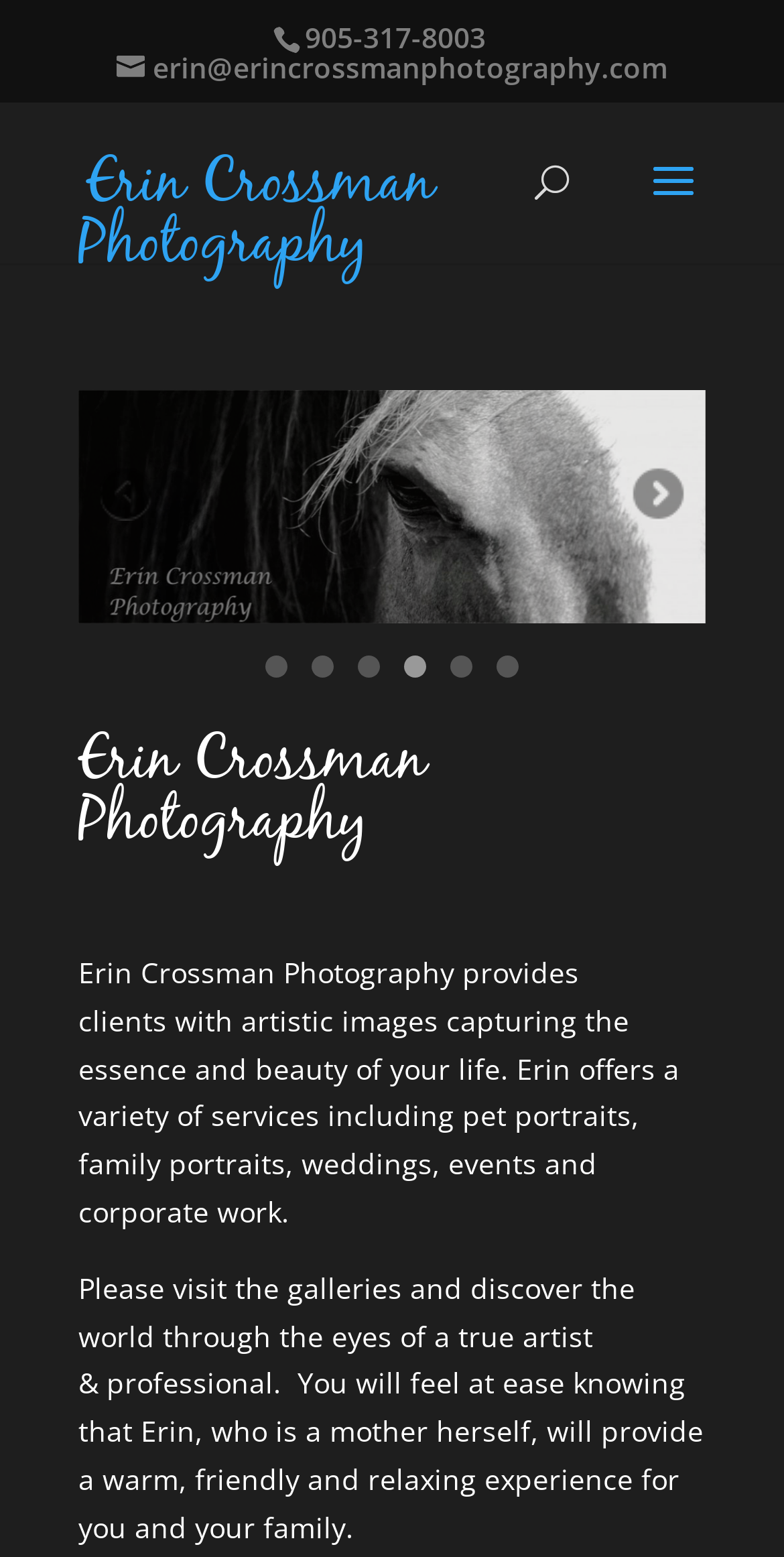Please use the details from the image to answer the following question comprehensively:
What is the phone number to contact Erin Crossman Photography?

The phone number to contact Erin Crossman Photography is 905-317-8003, which is displayed as a link at the top of the webpage.